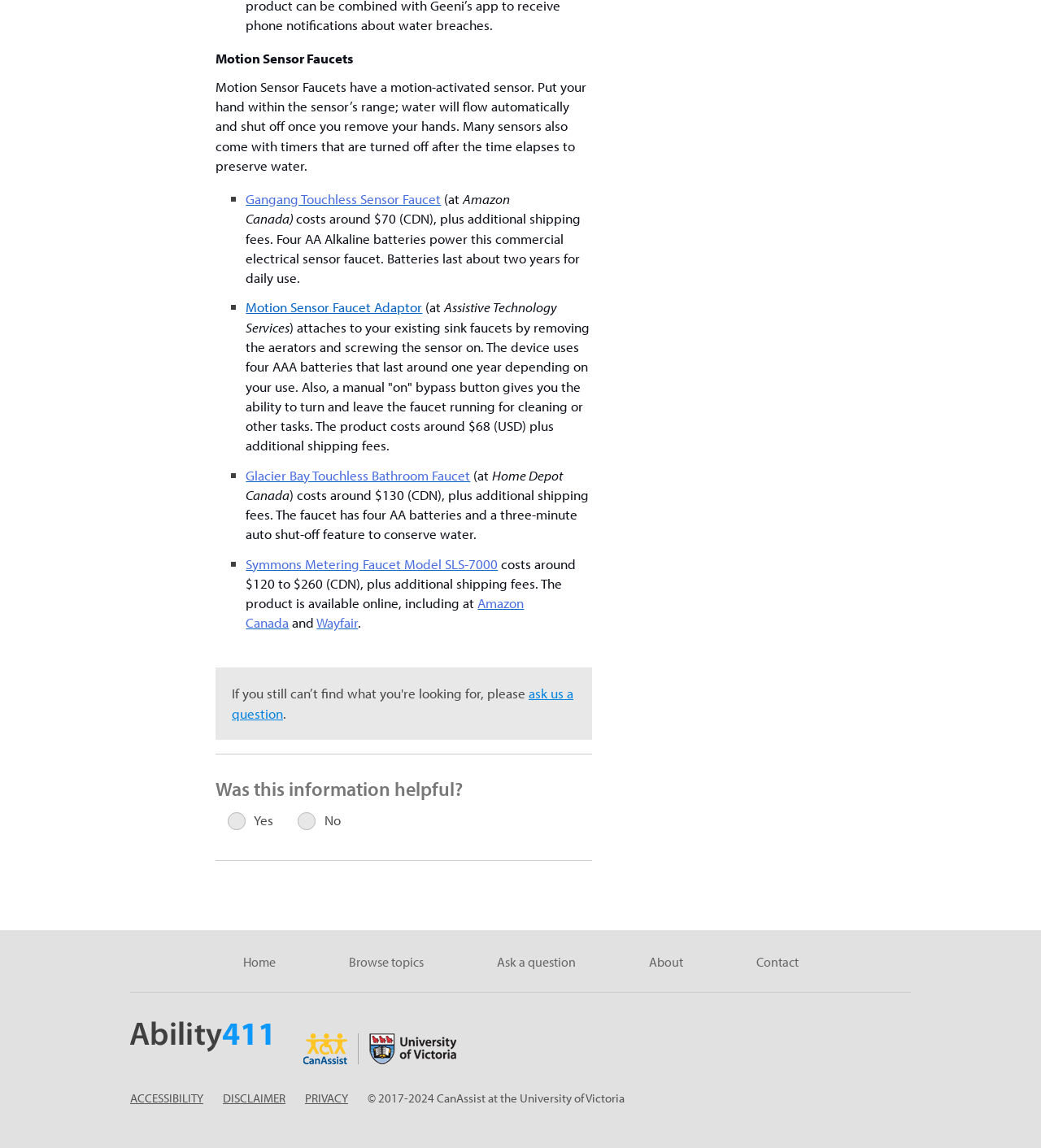What is the purpose of the manual 'on' bypass button?
Analyze the image and deliver a detailed answer to the question.

I found the text that describes the Motion Sensor Faucet Adaptor and mentions that the manual 'on' bypass button allows the faucet to be turned on and left running for cleaning or other tasks.